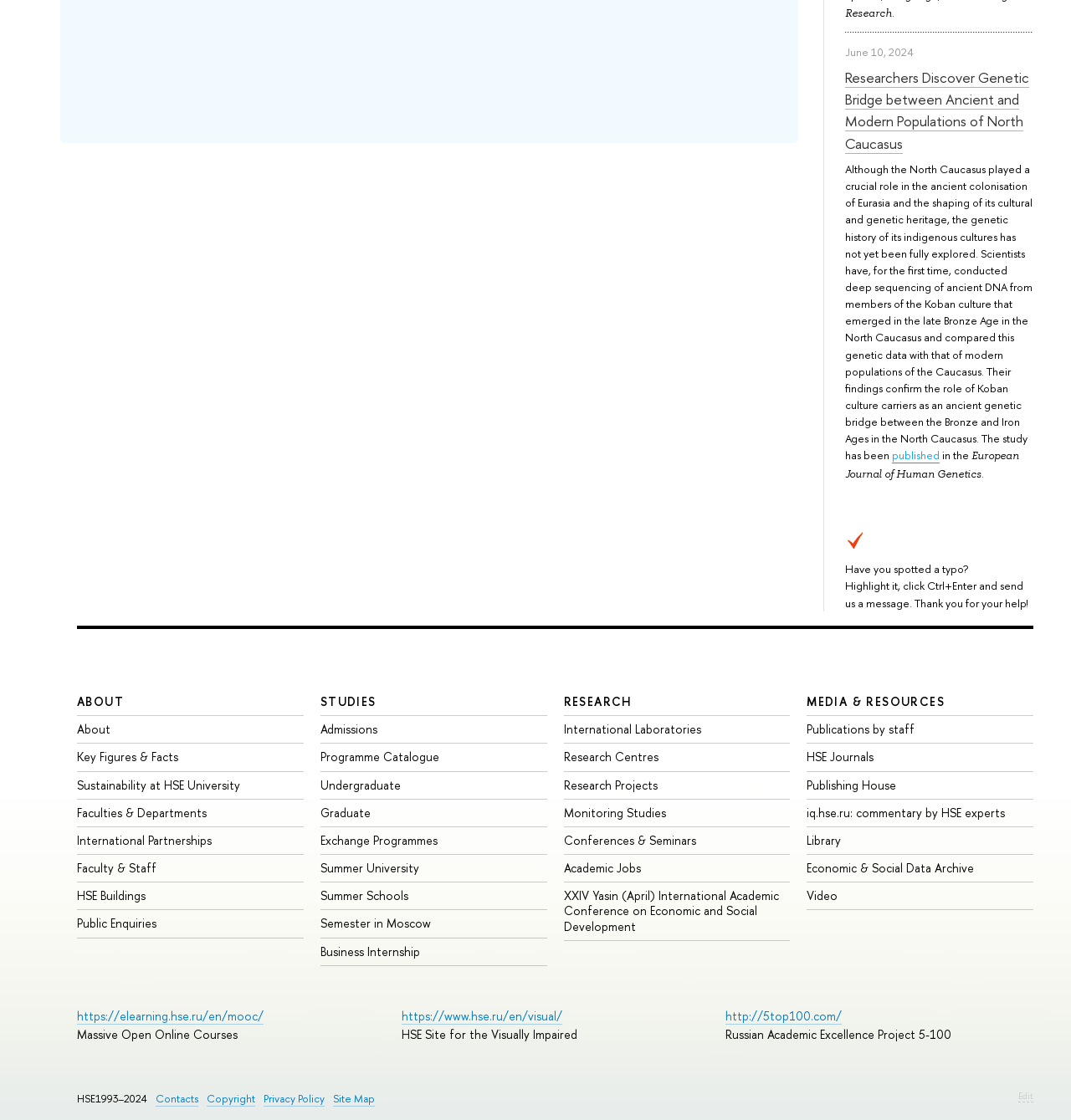Provide the bounding box coordinates of the section that needs to be clicked to accomplish the following instruction: "Read about researchers discovering genetic bridge between ancient and modern populations of North Caucasus."

[0.789, 0.06, 0.961, 0.137]